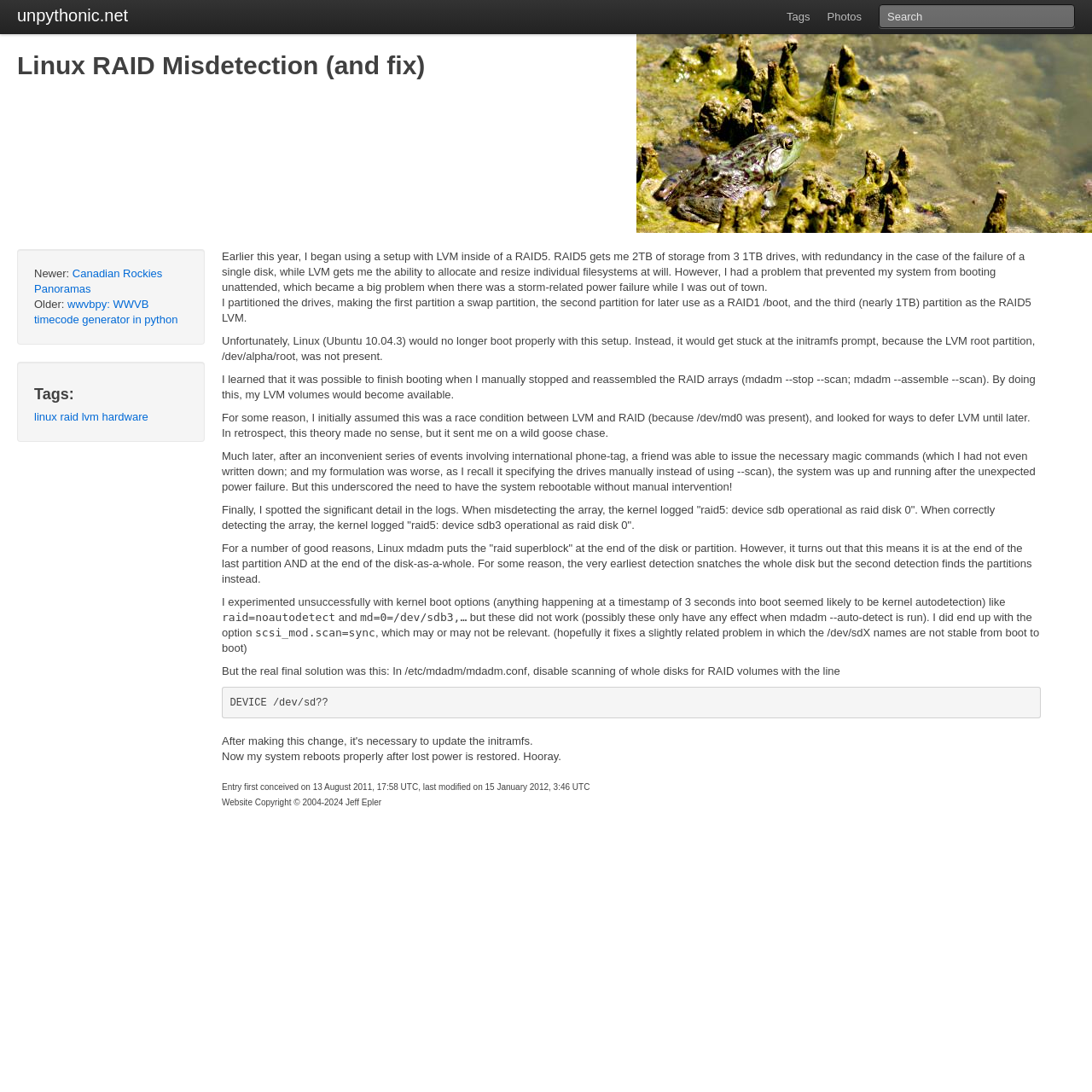Create an in-depth description of the webpage, covering main sections.

This webpage is about Linux RAID Misdetection and its fix. At the top, there is a navigation bar with links to "unpythonic.net", "Tags", and "Photos" on the left, and a search box on the right. Below the navigation bar, there is a heading "Linux RAID Misdetection (and fix)".

On the left side, there are links to older and newer articles, including "Canadian Rockies Panoramas" and "wwvbpy: WWVB timecode generator in python". Below these links, there is a heading "Tags:" followed by several links to tags such as "linux", "raid", "lvm", and "hardware".

The main content of the webpage is a series of paragraphs describing the author's experience with Linux RAID Misdetection. The text explains how the author set up a RAID5 system with LVM, but encountered a problem where the system would not boot properly. The author describes their attempts to fix the problem, including manually stopping and reassembling the RAID arrays, and eventually discovering the solution by disabling scanning of whole disks for RAID volumes in the /etc/mdadm/mdadm.conf file.

At the bottom of the webpage, there is a footer with a copyright notice and a note about when the entry was first conceived and last modified.